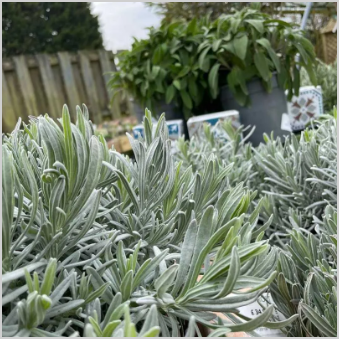Reply to the question with a single word or phrase:
Where is this herb arrangement located?

Bumbles Plant Centre